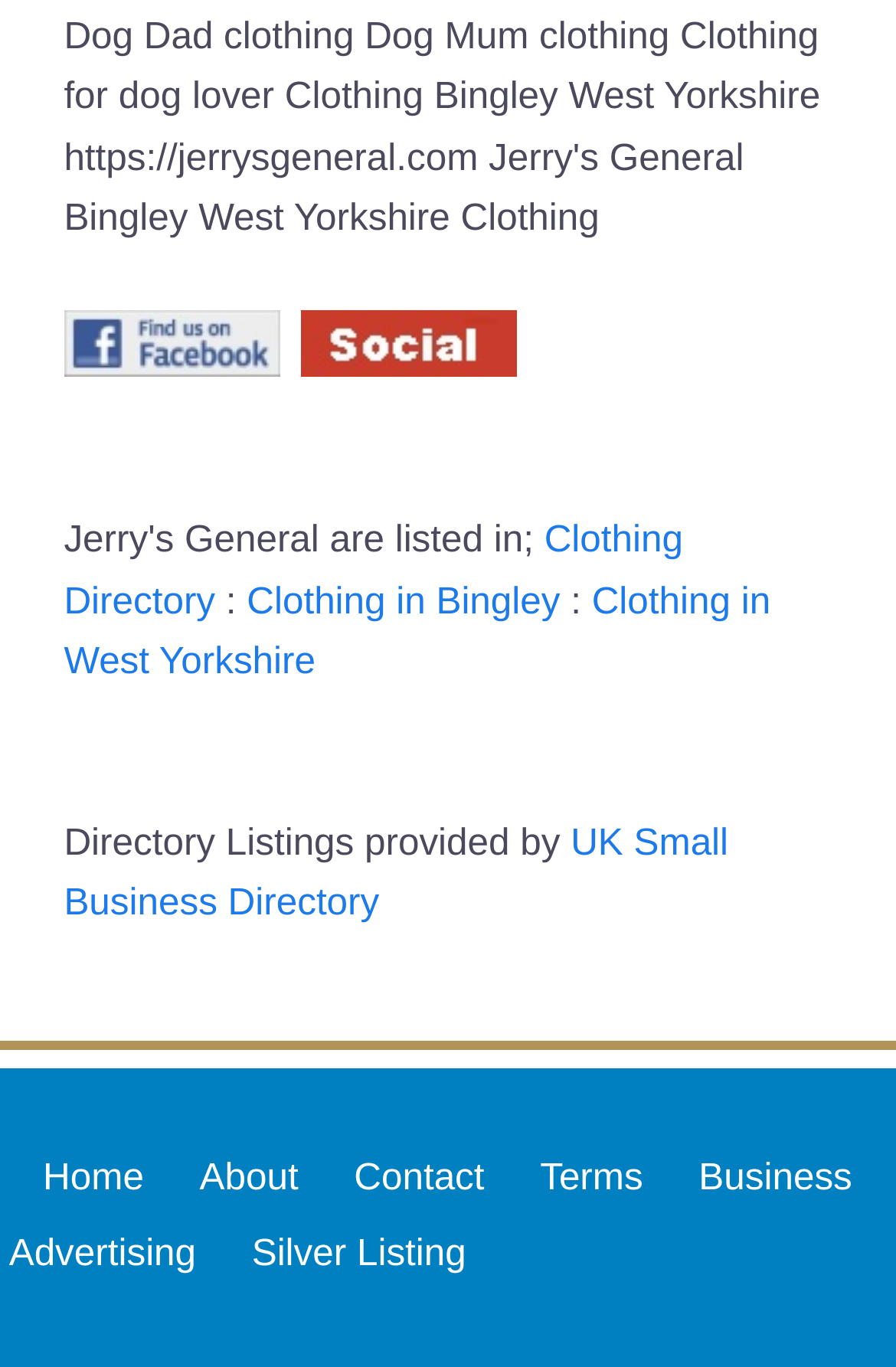How many main navigation links are there?
Refer to the screenshot and answer in one word or phrase.

5